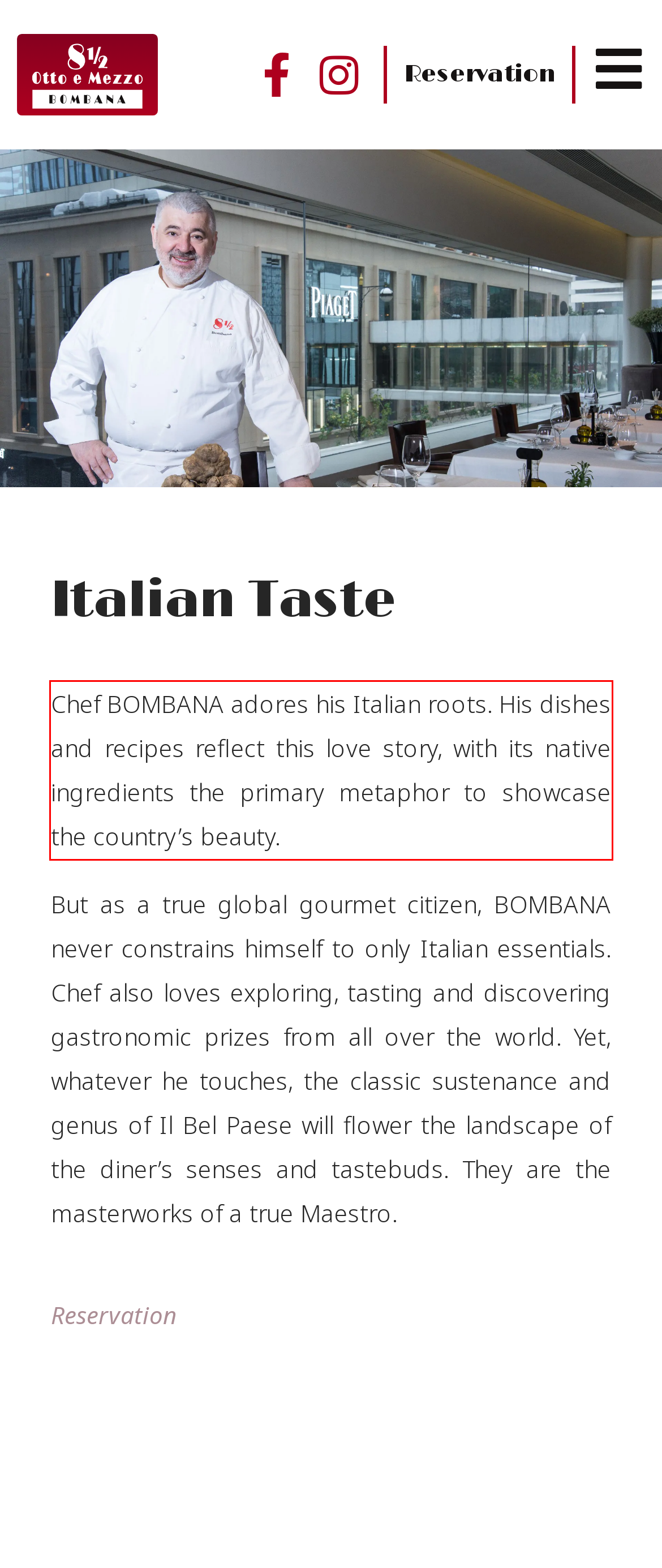Given a webpage screenshot, identify the text inside the red bounding box using OCR and extract it.

Chef BOMBANA adores his Italian roots. His dishes and recipes reflect this love story, with its native ingredients the primary metaphor to showcase the country’s beauty.